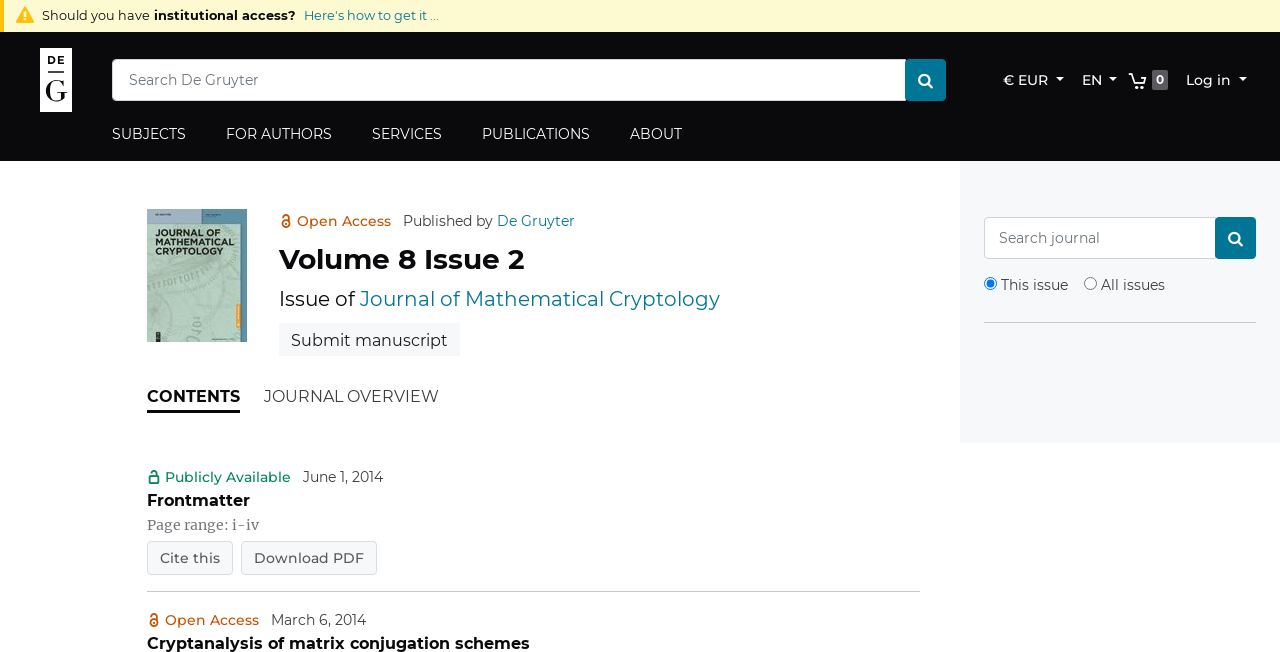What is the name of the journal?
Please provide a comprehensive answer to the question based on the webpage screenshot.

I found the answer by looking at the navigation menu on the top of the webpage, where it says 'Journal of Mathematical Cryptology' with a logo next to it. This suggests that the webpage is related to this journal.